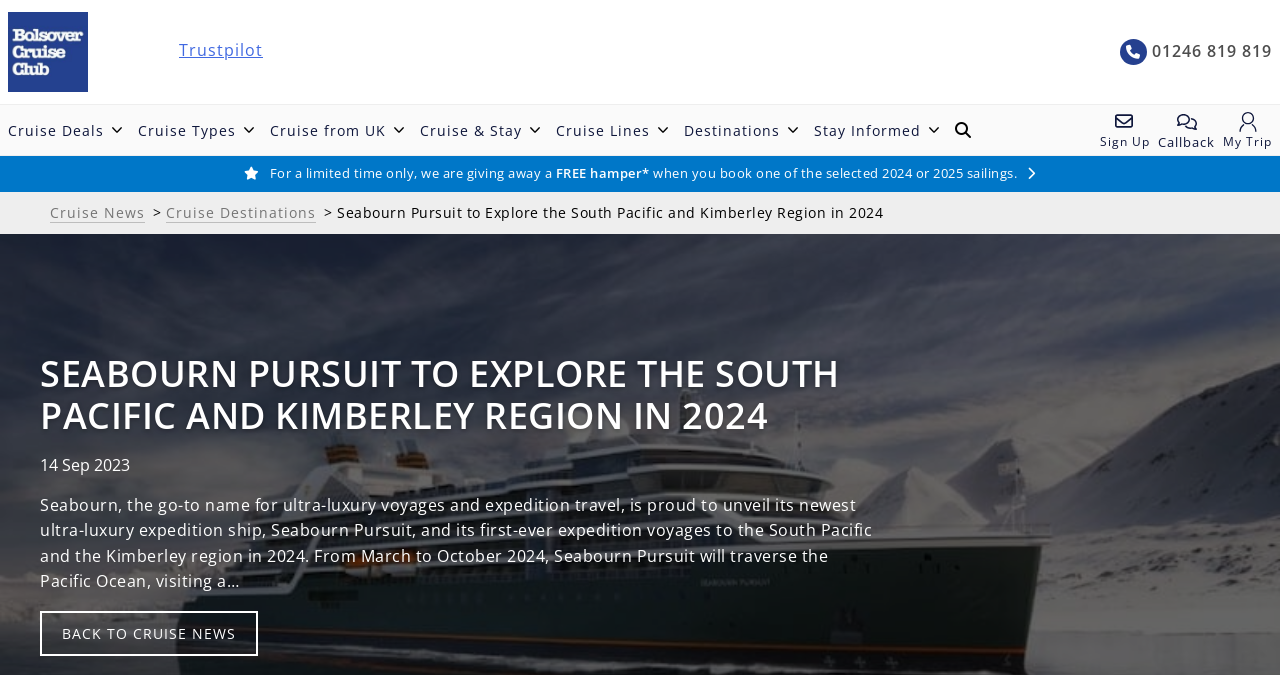Based on the image, please elaborate on the answer to the following question:
How can users get in touch with the company?

The webpage provides a phone number, ' 01246 819 819', and an email sign-up link, 'Sign Up for Emails', suggesting that users can get in touch with the company by phone or email.